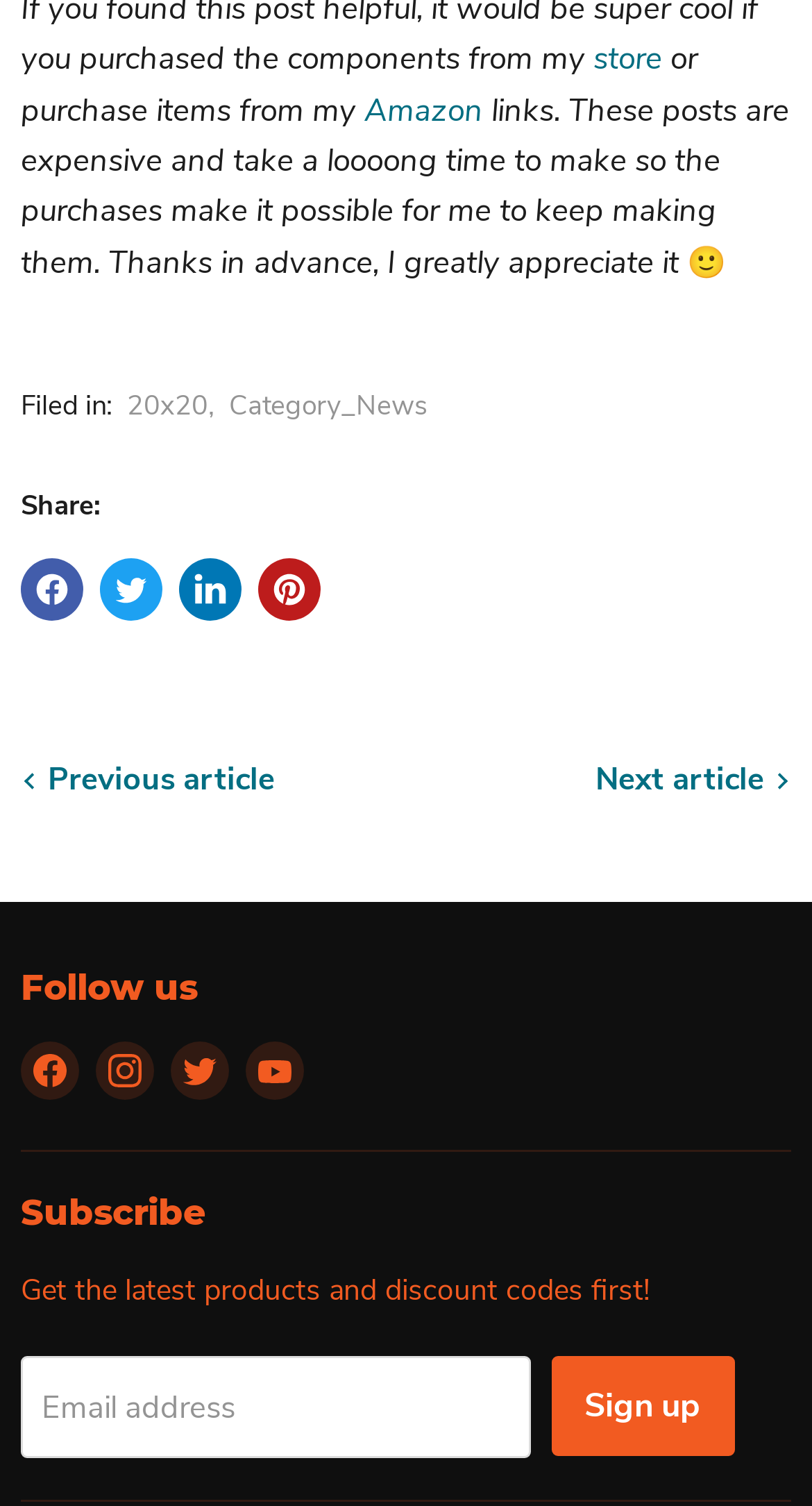Please locate the bounding box coordinates for the element that should be clicked to achieve the following instruction: "Click on the 'store' link". Ensure the coordinates are given as four float numbers between 0 and 1, i.e., [left, top, right, bottom].

[0.731, 0.025, 0.815, 0.053]